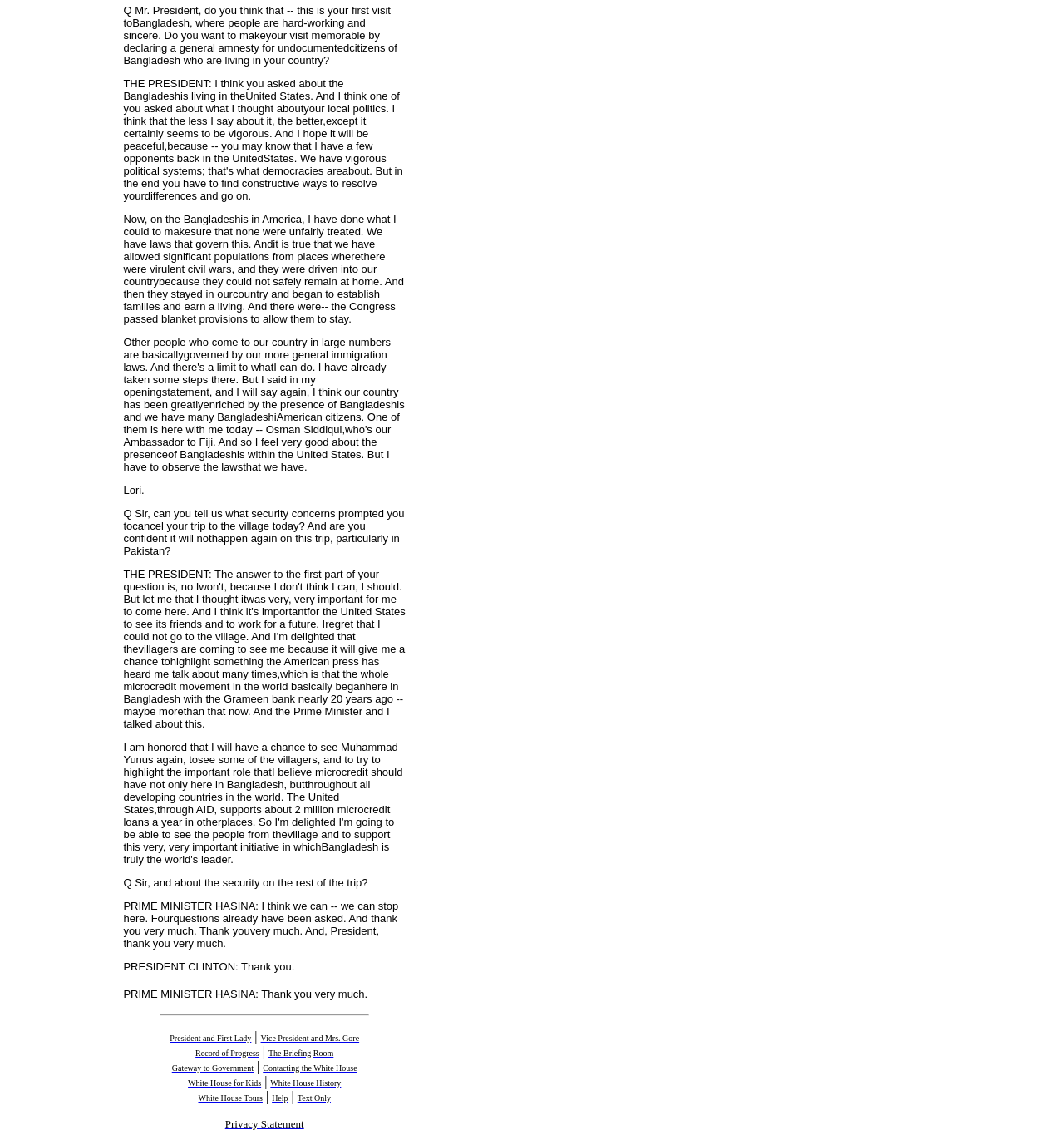Determine the bounding box coordinates of the element's region needed to click to follow the instruction: "Explore 'White House for Kids'". Provide these coordinates as four float numbers between 0 and 1, formatted as [left, top, right, bottom].

[0.177, 0.942, 0.245, 0.954]